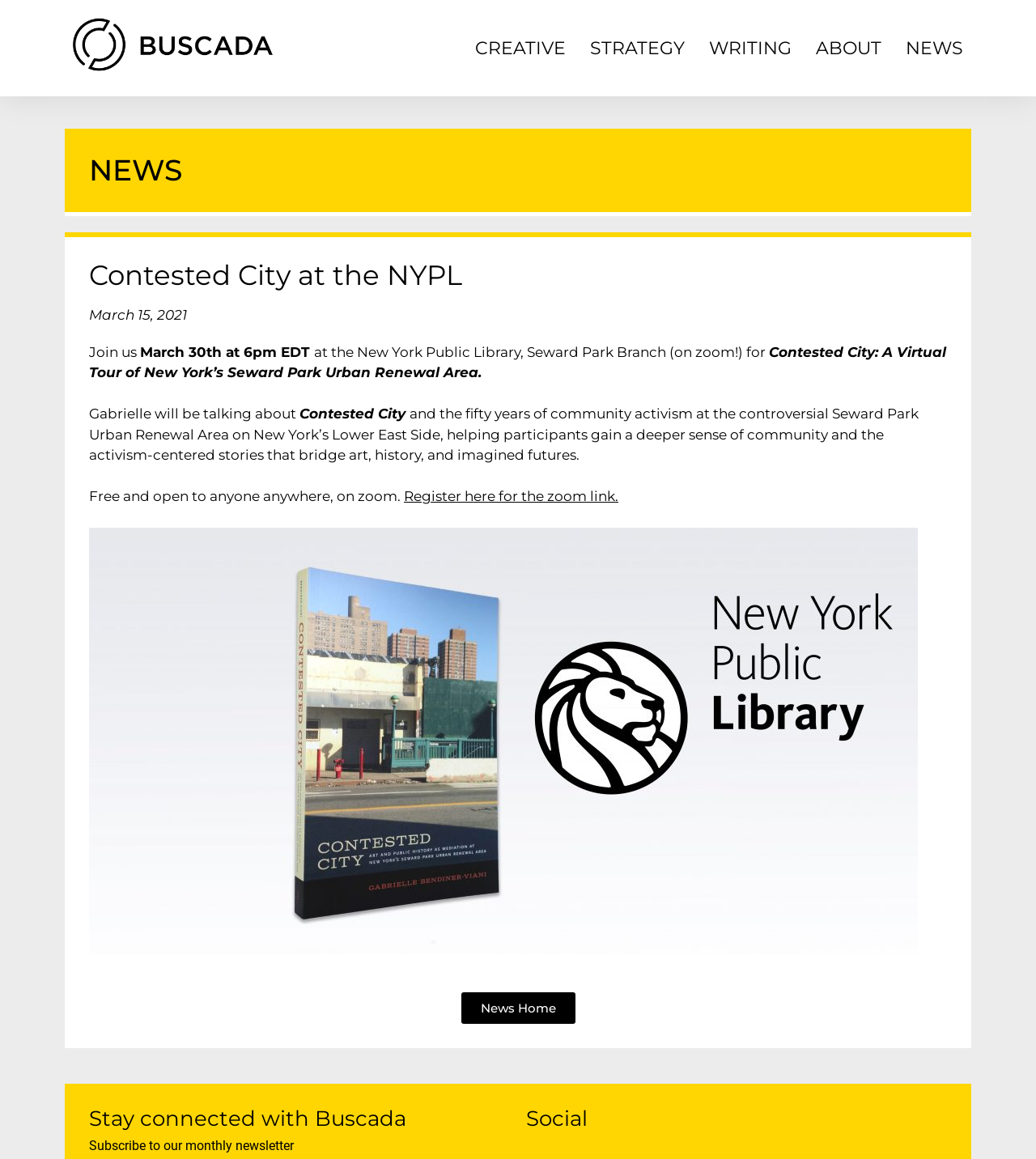Explain the webpage's layout and main content in detail.

The webpage is about an event called "Contested City at the NYPL – Buscada". At the top, there are six links: "CREATIVE", "STRATEGY", "WRITING", "ABOUT", "NEWS", and an empty link. Below these links, there is a heading that reads "Contested City at the NYPL". 

To the right of the heading, there is a time element with the text "March 15, 2021". Below the heading, there are several paragraphs of text. The first paragraph invites users to join an event on March 30th at 6pm EDT at the New York Public Library, Seward Park Branch, which will be held on Zoom. 

The second paragraph mentions a virtual tour of New York's Seward Park Urban Renewal Area, with a link to the event. The text then describes the event, where Gabrielle will be talking about "Contested City" and community activism at the Seward Park Urban Renewal Area. 

Below the text, there is a large figure or image that takes up most of the page. At the bottom of the page, there are two sections. The first section has a link to "News Home" and a heading that reads "Stay connected with Buscada". Below this, there is a paragraph of text that invites users to subscribe to a monthly newsletter. 

The second section has a heading that reads "Social", but there are no other elements in this section. Overall, the webpage appears to be promoting an event and providing information about the topic of community activism at the Seward Park Urban Renewal Area.